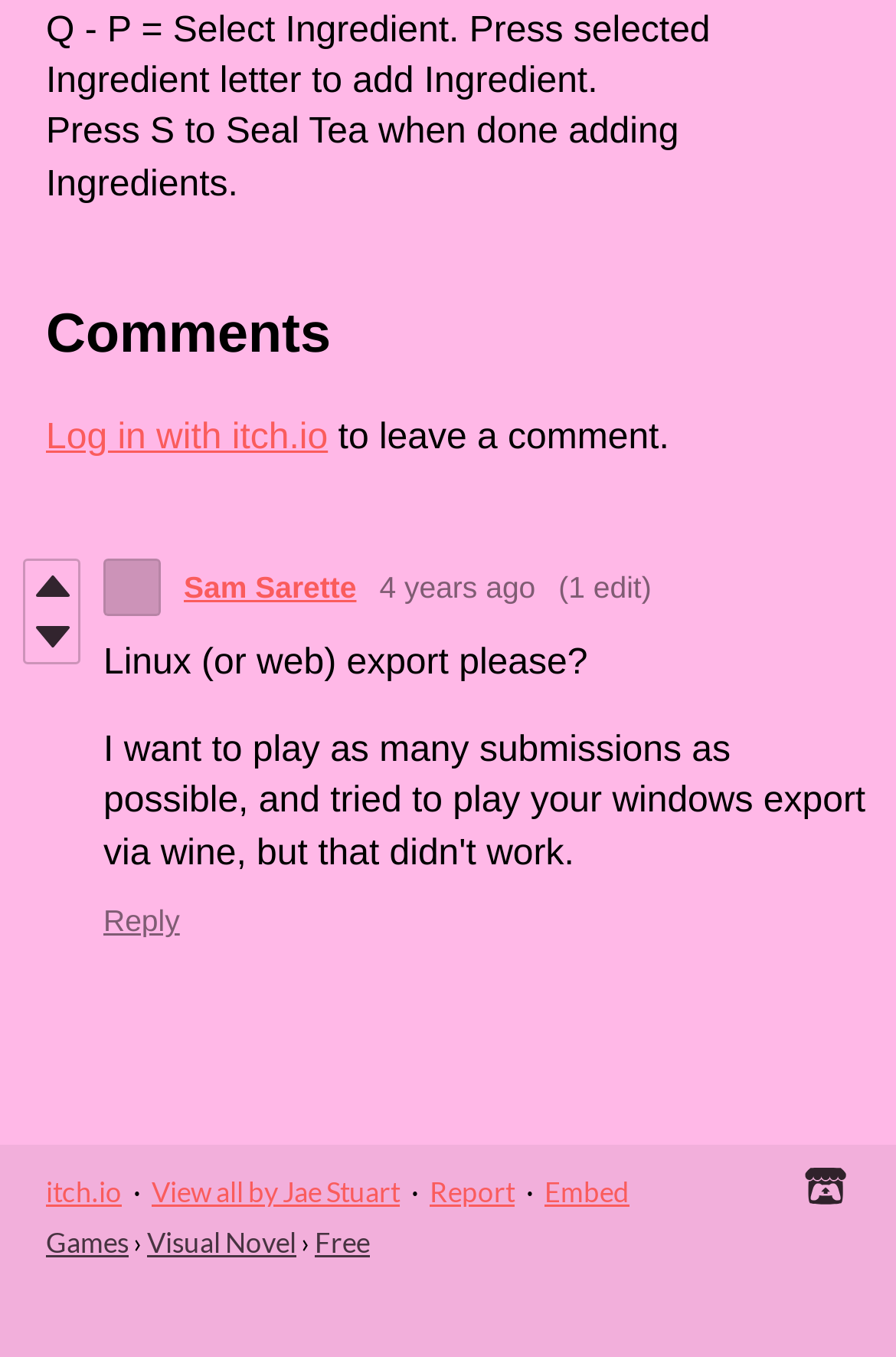Is the game free?
Using the details shown in the screenshot, provide a comprehensive answer to the question.

According to the navigation bar at the bottom of the page, the game is free, as indicated by the link 'Free'.